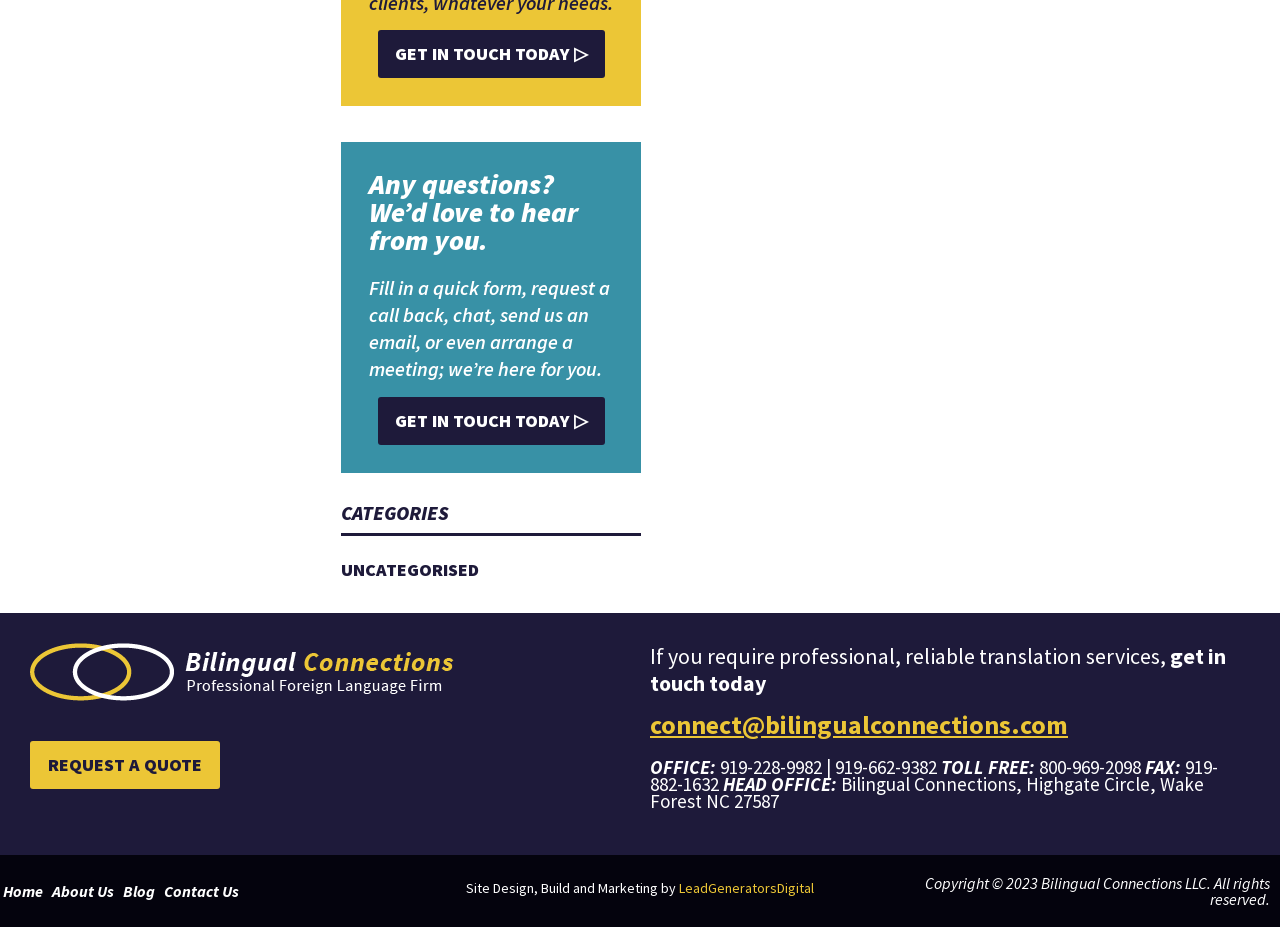Identify the bounding box coordinates of the clickable region to carry out the given instruction: "Email us".

[0.508, 0.767, 0.834, 0.797]